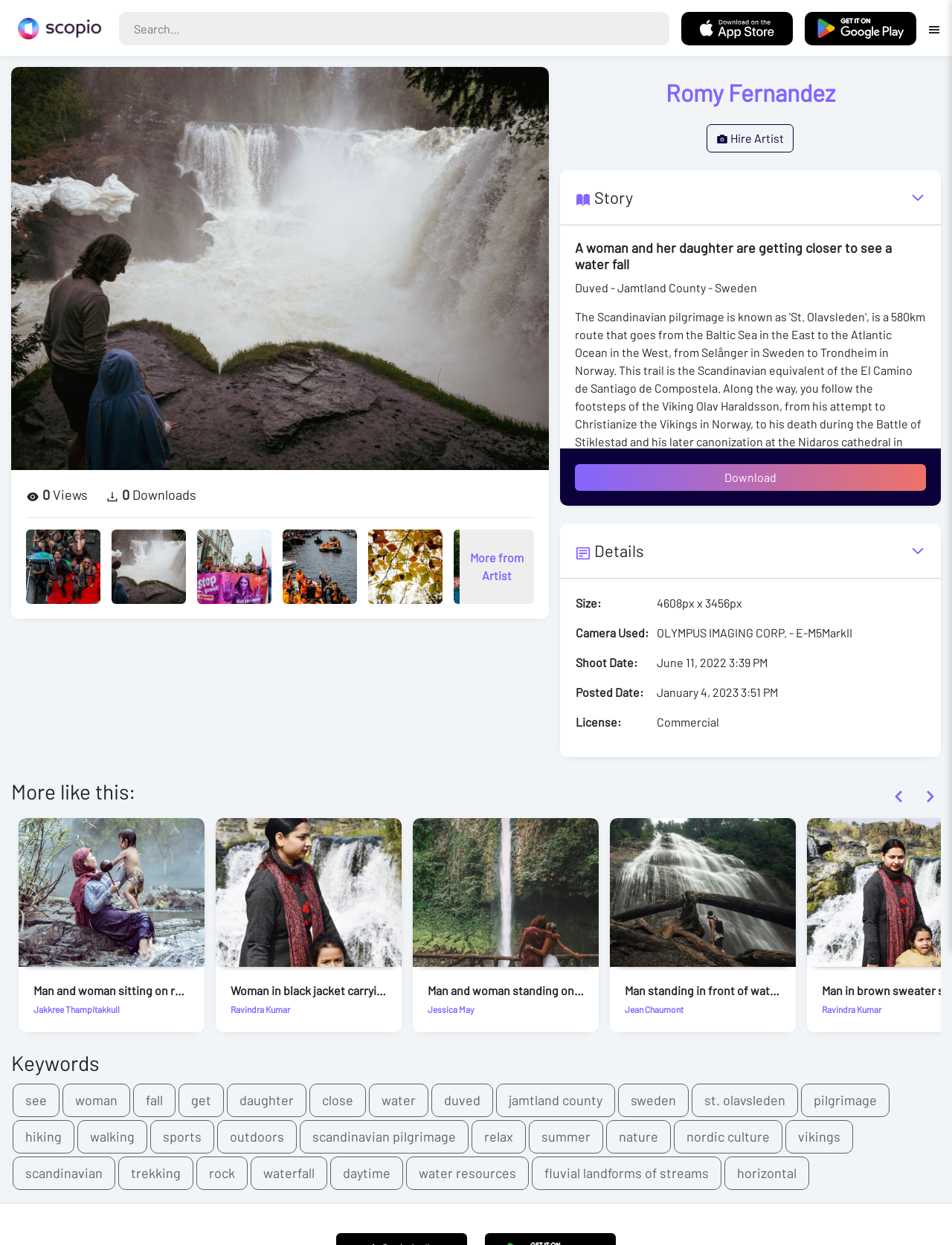Give the bounding box coordinates for this UI element: "More from Artist". The coordinates should be four float numbers between 0 and 1, arranged as [left, top, right, bottom].

[0.483, 0.425, 0.561, 0.485]